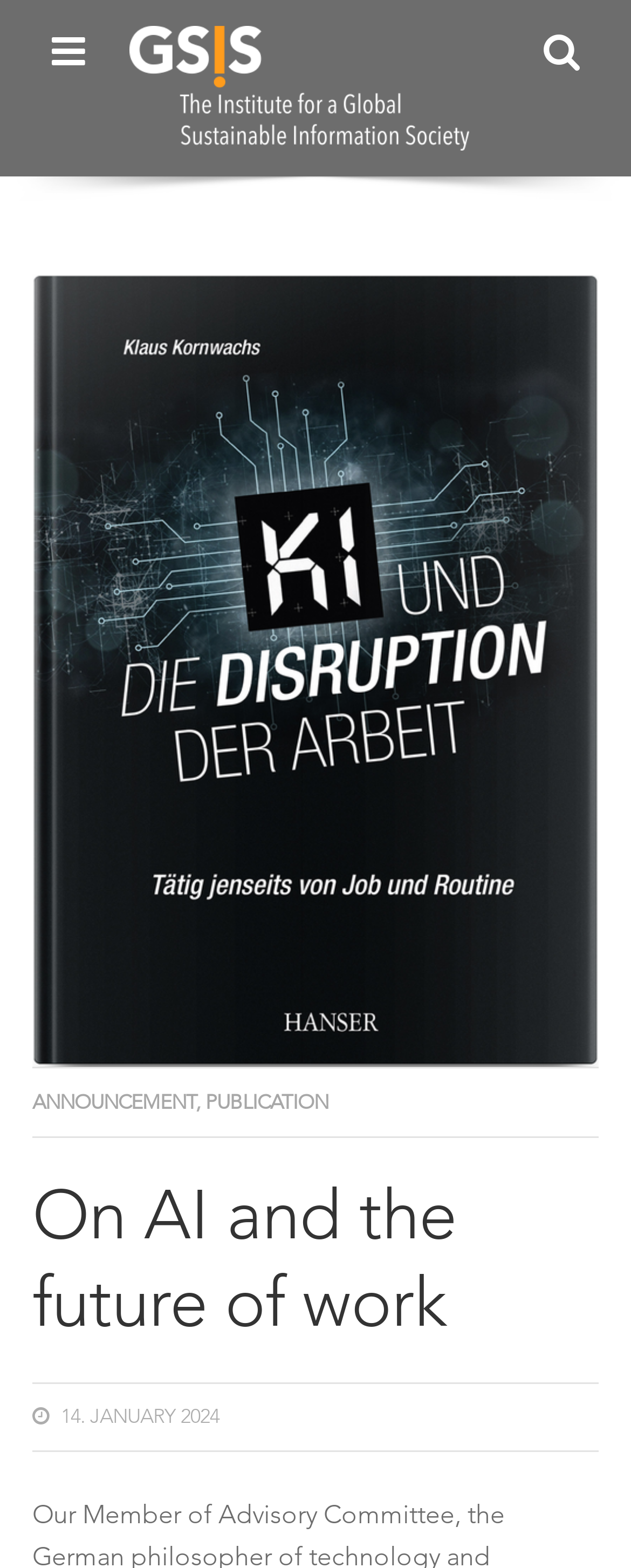Offer a thorough description of the webpage.

The webpage is about a publication related to Artificial Intelligence (AI) and its impact on the future of work. At the top left corner, there is a GSIS logo, an image that takes up about half of the screen's width. To the right of the logo, there are two links: "Search" and "Menu". Below the logo, there is a large image that spans almost the entire width of the screen.

Above the main content area, there are three links: "ANNOUNCEMENT", "PUBLICATION", and a comma separating them. The main content area is headed by a title "On AI and the future of work", which is followed by a timestamp "14. January 2024 | 8:10". The timestamp is further broken down into "14. JANUARY 2024" in a smaller text.